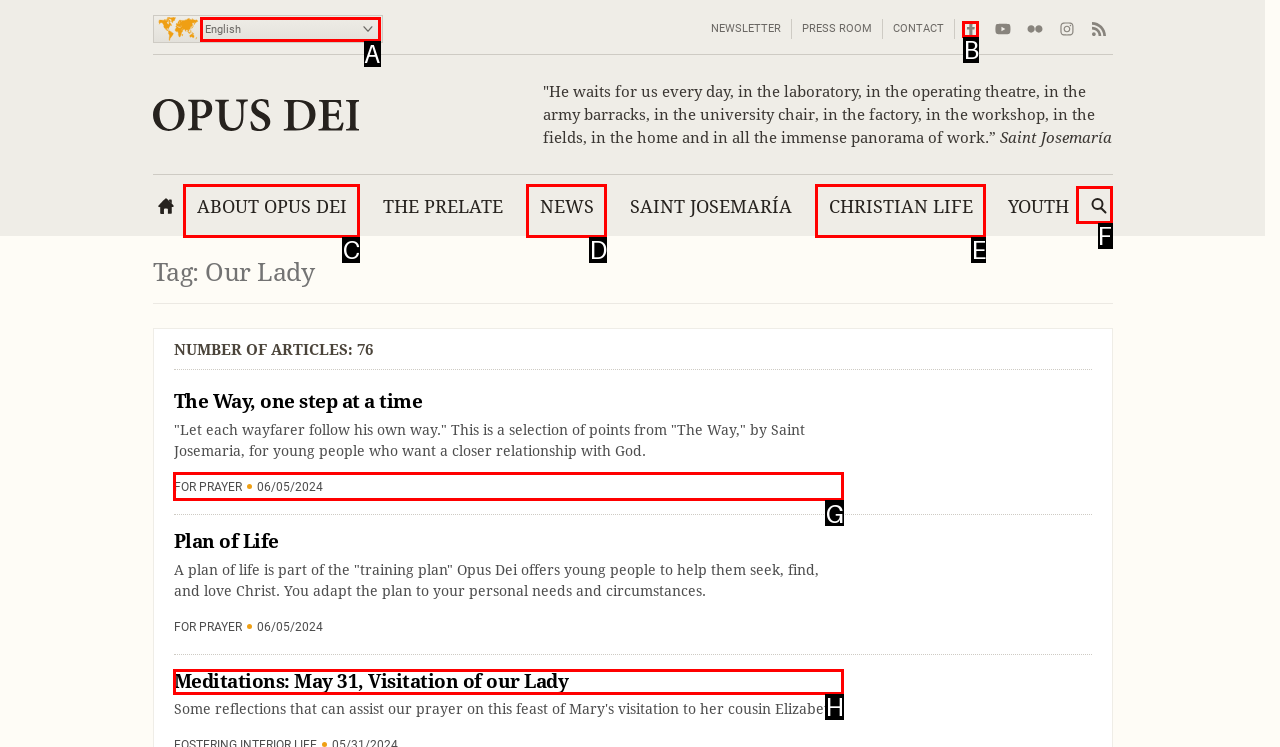Determine which HTML element should be clicked to carry out the following task: Select a language Respond with the letter of the appropriate option.

A